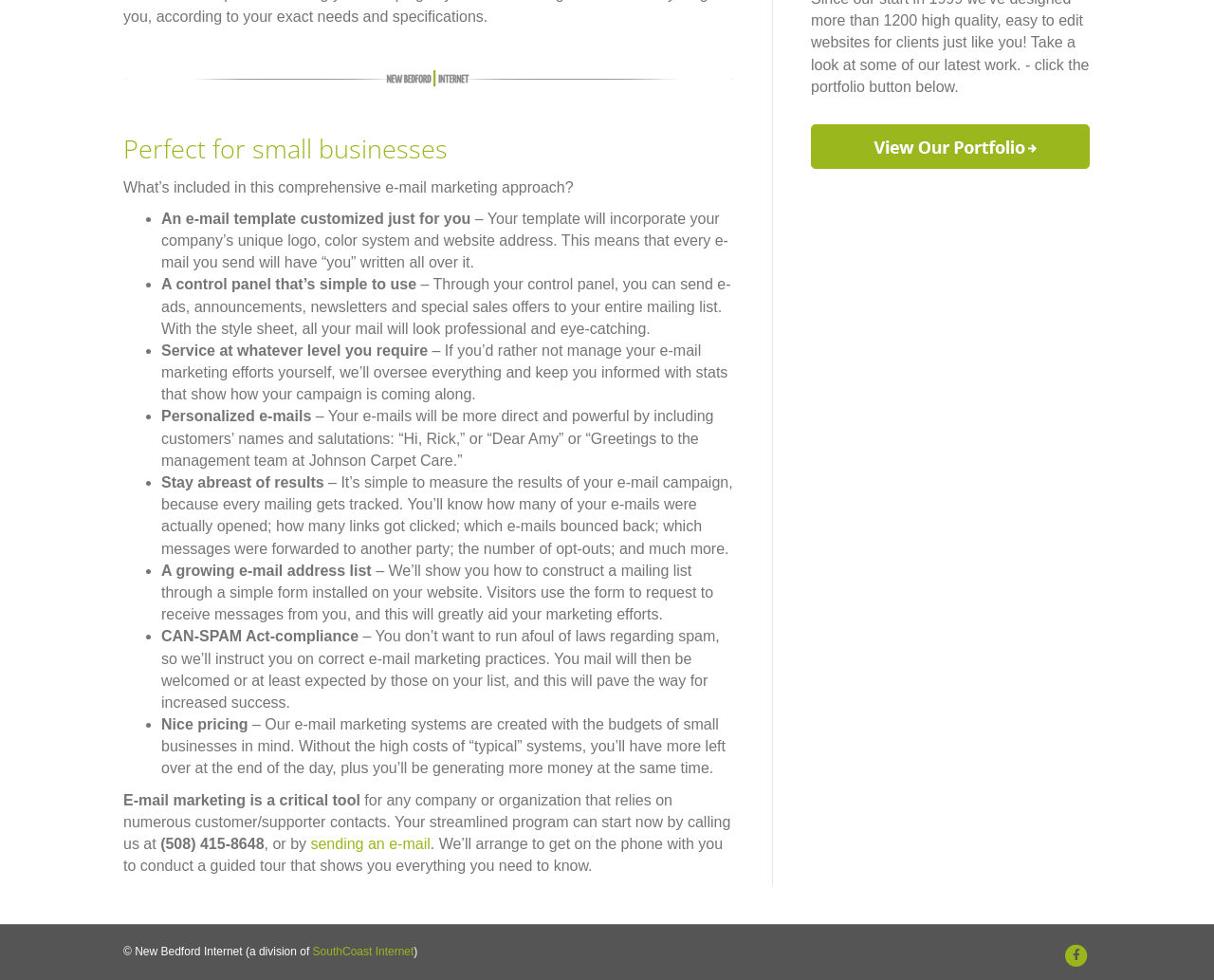Please find the bounding box coordinates in the format (top-left x, top-left y, bottom-right x, bottom-right y) for the given element description. Ensure the coordinates are floating point numbers between 0 and 1. Description: sending an e-mail

[0.256, 0.853, 0.355, 0.869]